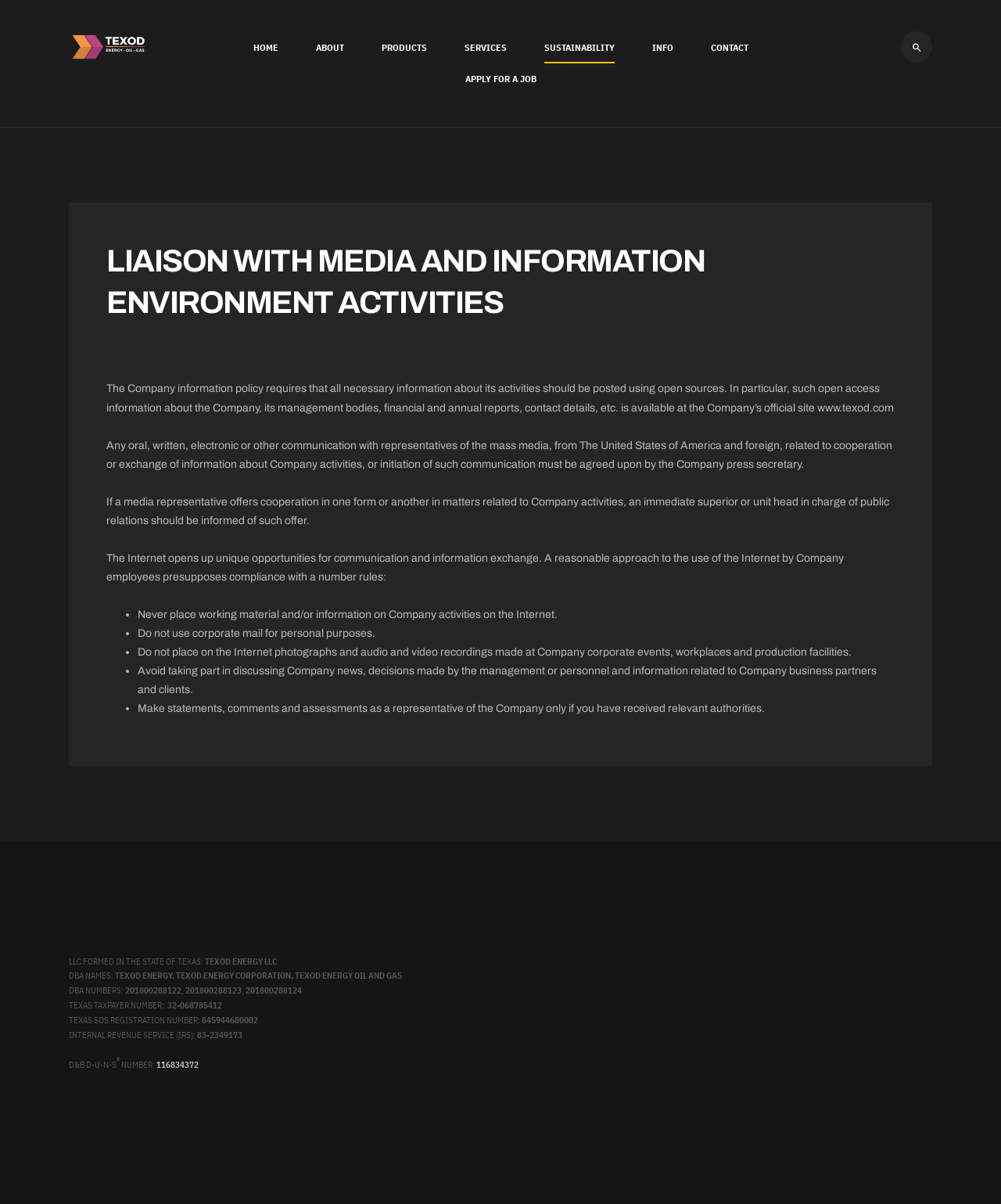Please pinpoint the bounding box coordinates for the region I should click to adhere to this instruction: "Go to the HOME page".

[0.253, 0.027, 0.278, 0.053]